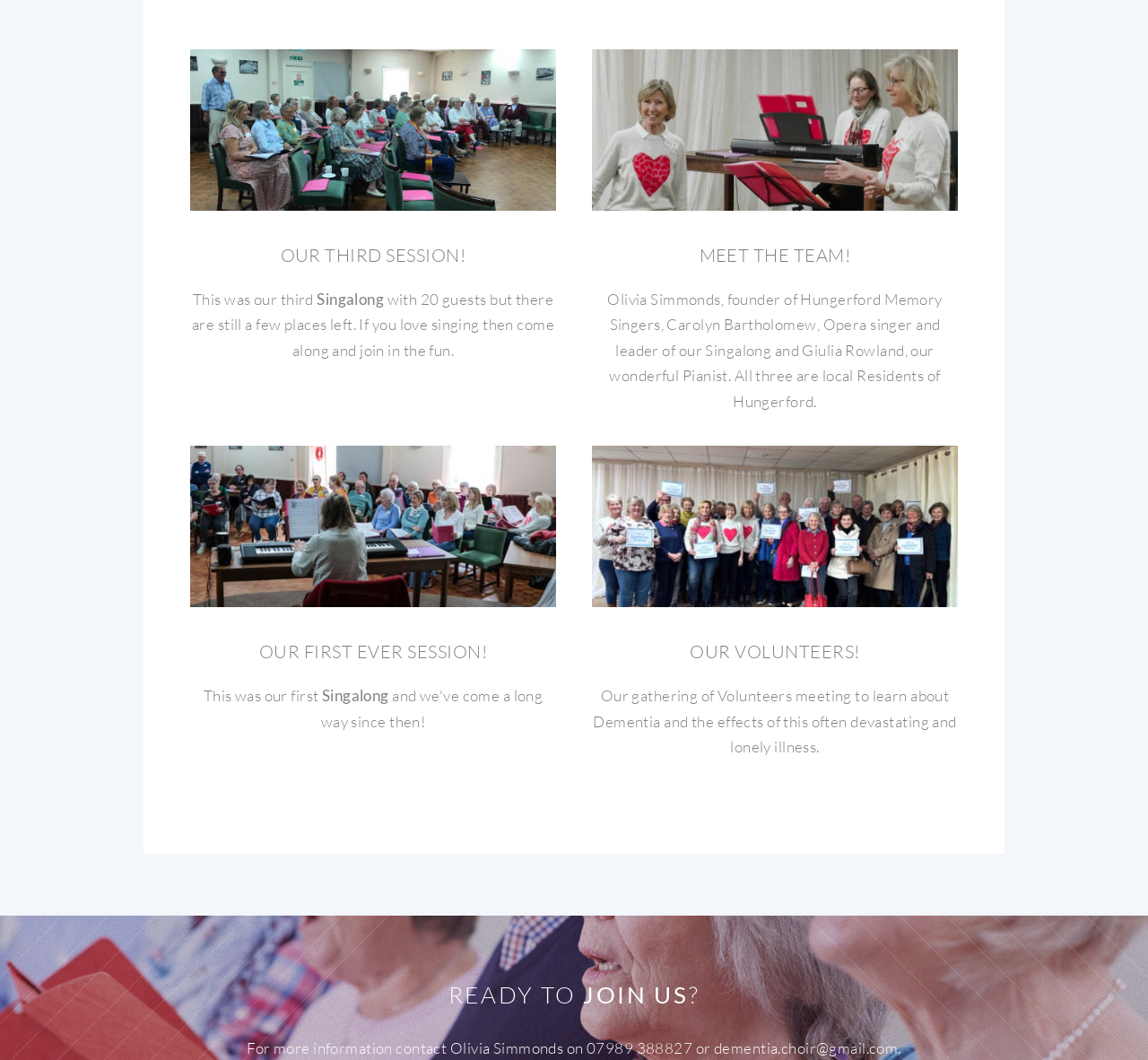What is the contact email for more information?
Provide a detailed and extensive answer to the question.

I found the answer by looking at the bottom of the page where it says 'For more information contact Olivia Simmonds on 07989 388827 or dementia.choir@gmail.com'.